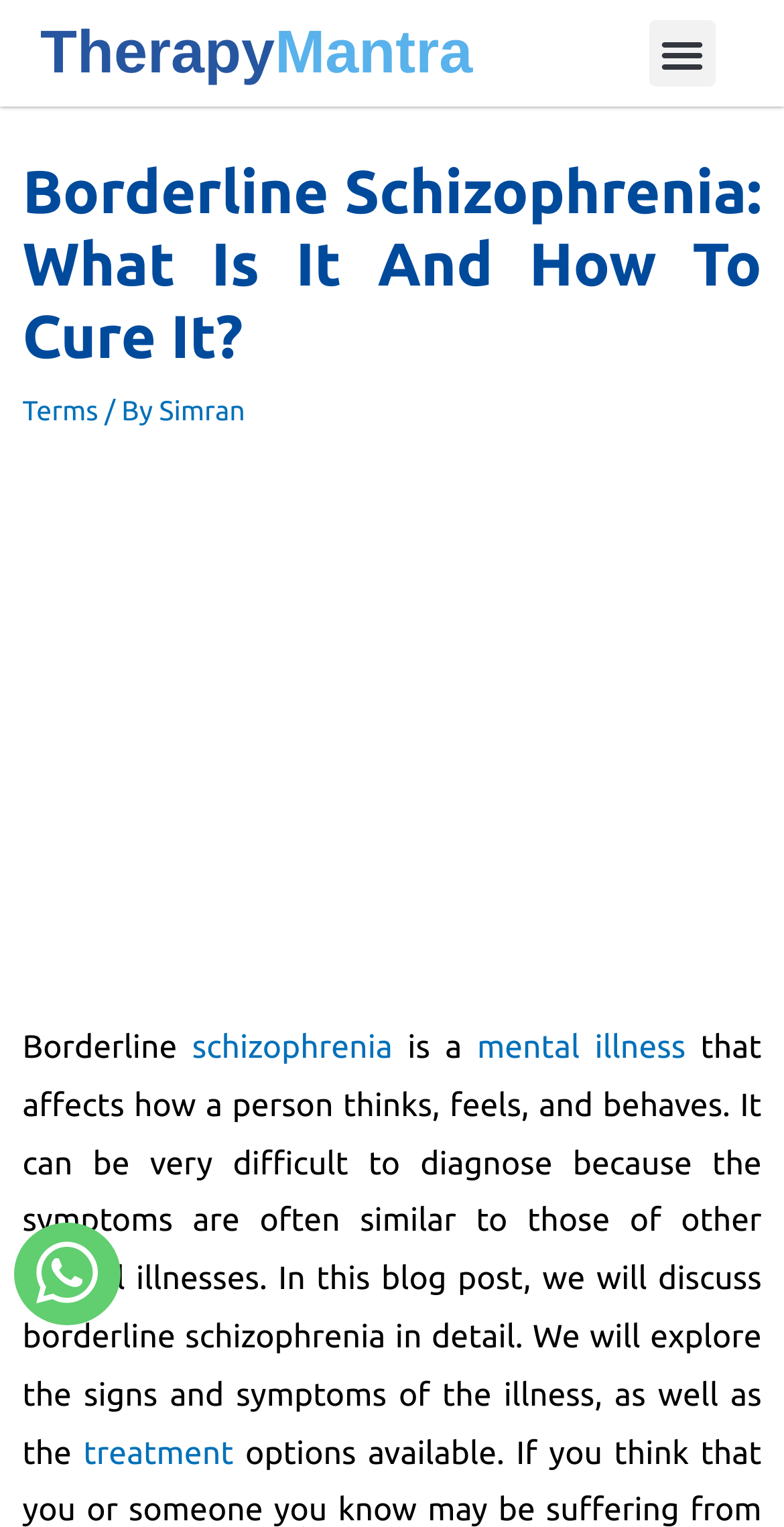Explain in detail what is displayed on the webpage.

The webpage is about borderline schizophrenia, a serious mental illness characterized by unstable moods. At the top left, there is a link to "TherapyMantra" and a "Menu Toggle" button to the right of it. Below these elements, there is a large header section that spans almost the entire width of the page. This section contains a heading that reads "Borderline Schizophrenia: What Is It And How To Cure It?" followed by links to "Terms" and the author's name, "Simran". There is also an image related to the topic of borderline schizophrenia in this section.

Below the header section, there is a paragraph of text that describes borderline schizophrenia as a mental illness that affects how a person thinks, feels, and behaves. The text also mentions that it can be difficult to diagnose due to similar symptoms with other mental illnesses. The paragraph is interspersed with links to related topics, such as "schizophrenia", "mental illness", and "treatment".

At the very bottom of the page, there is a "Post navigation" section, which is a relatively small element located at the bottom left corner of the page. There is also a link to an unknown destination at the bottom left of the page, above the "Post navigation" section.